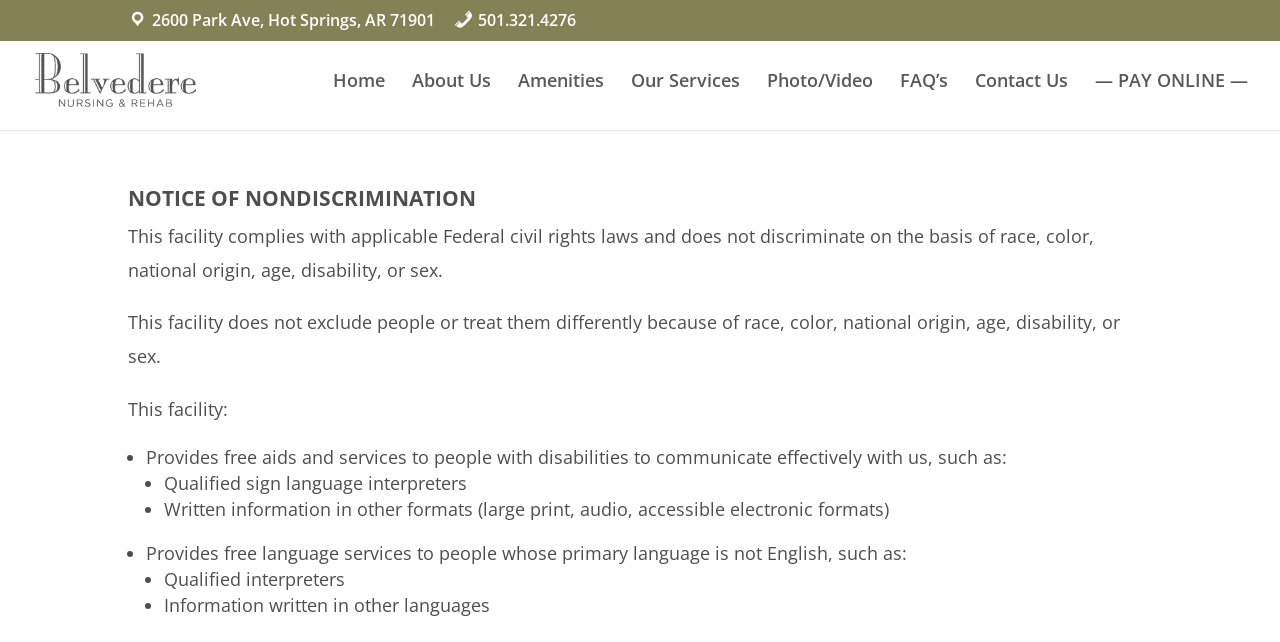What services are provided to people with disabilities?
Give a single word or phrase answer based on the content of the image.

Free aids and services